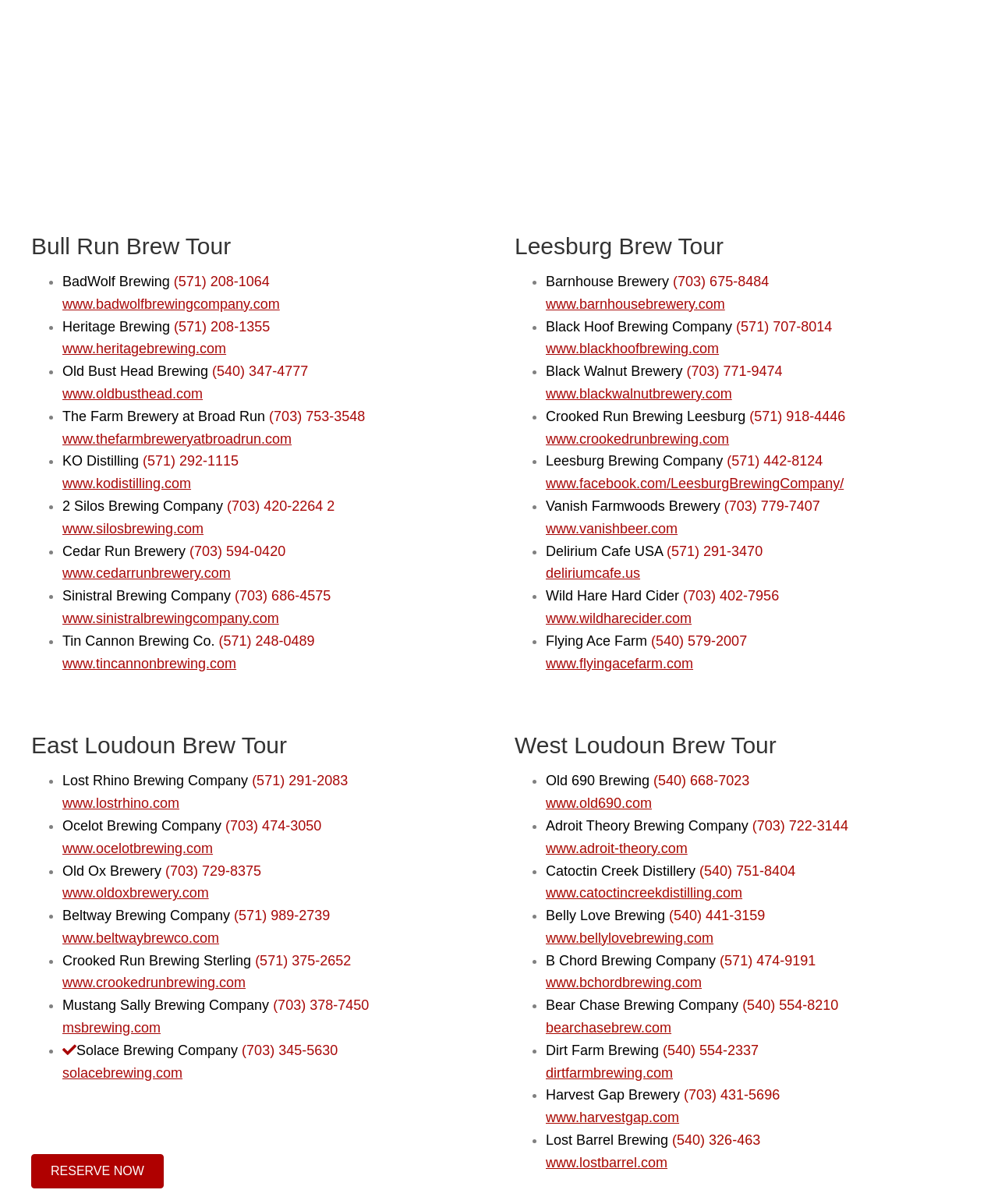Kindly determine the bounding box coordinates for the area that needs to be clicked to execute this instruction: "Reserve now".

[0.031, 0.959, 0.164, 0.987]